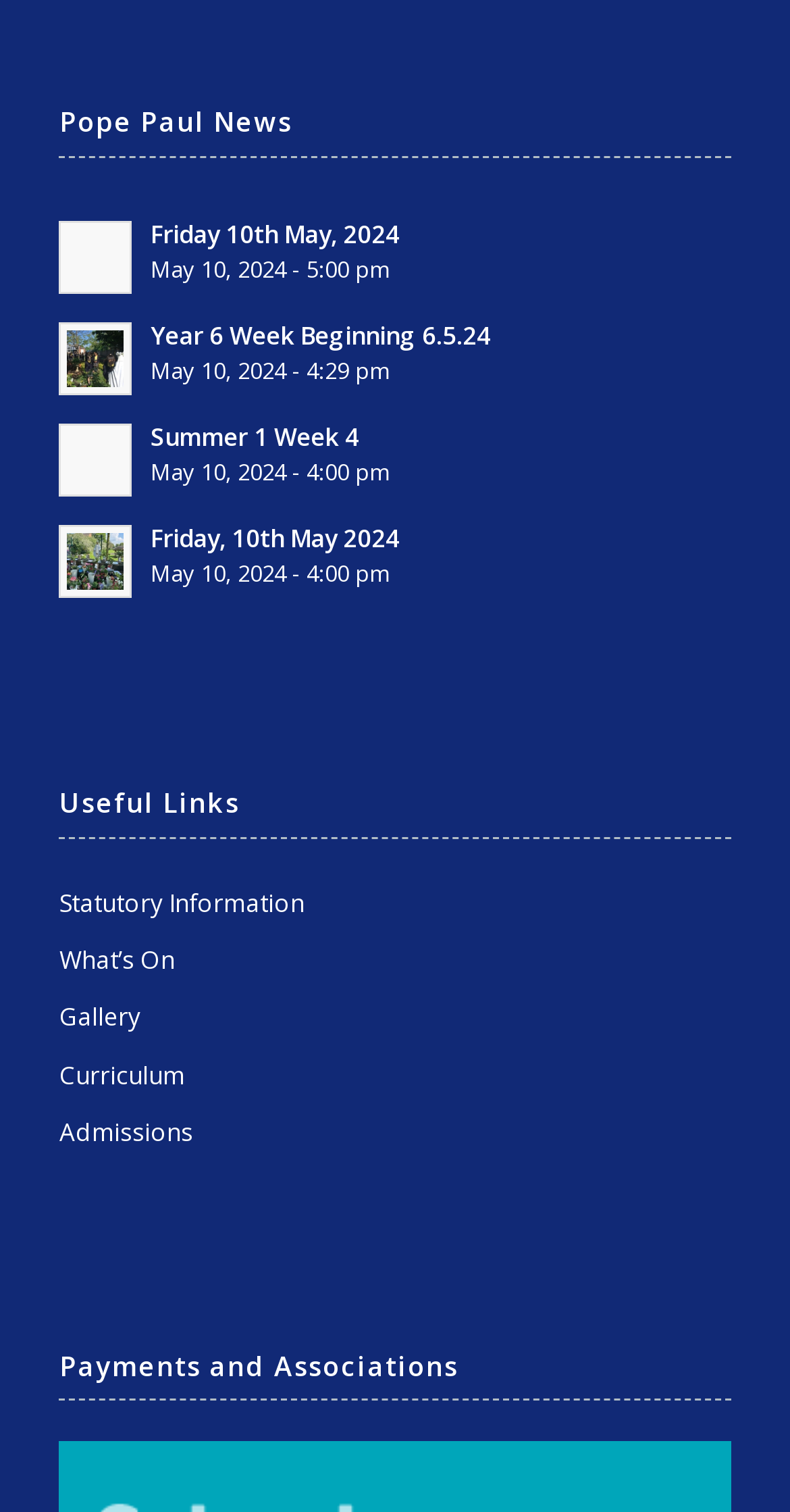Identify the bounding box coordinates for the region to click in order to carry out this instruction: "Check Friday 10th May, 2024 news". Provide the coordinates using four float numbers between 0 and 1, formatted as [left, top, right, bottom].

[0.075, 0.141, 0.925, 0.194]